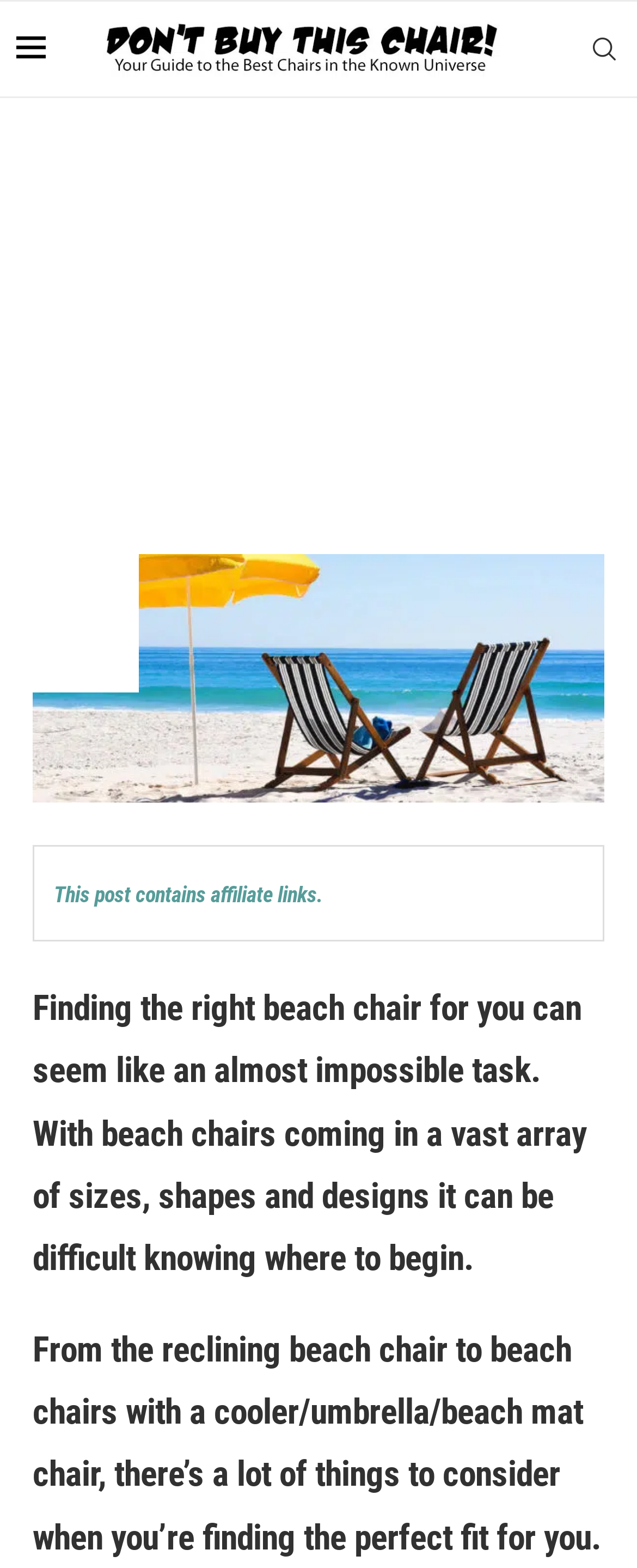Provide a brief response in the form of a single word or phrase:
What type of content does this webpage contain?

Review